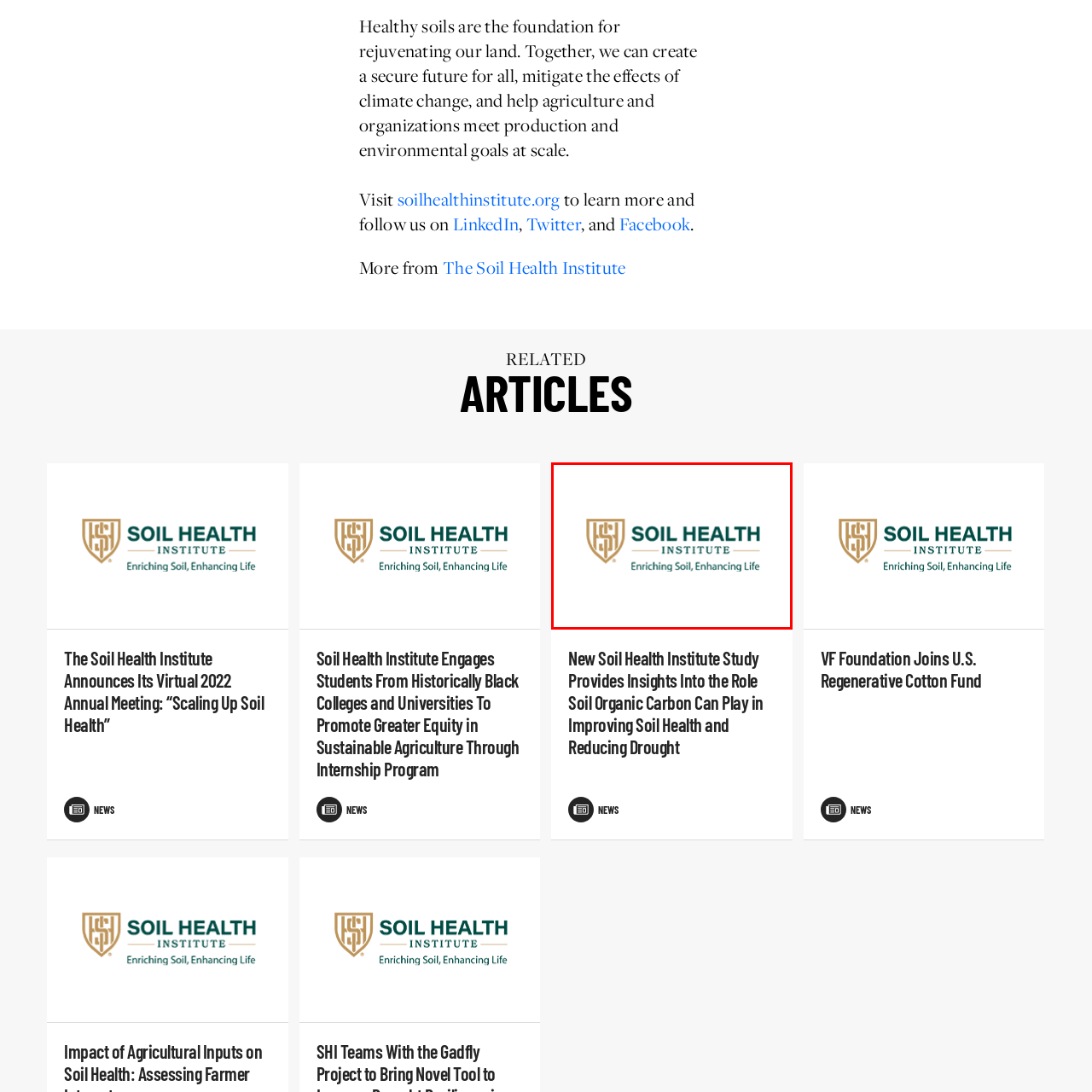What is the tagline of the Soil Health Institute?
Look at the image surrounded by the red border and respond with a one-word or short-phrase answer based on your observation.

Enriching Soil, Enhancing Life